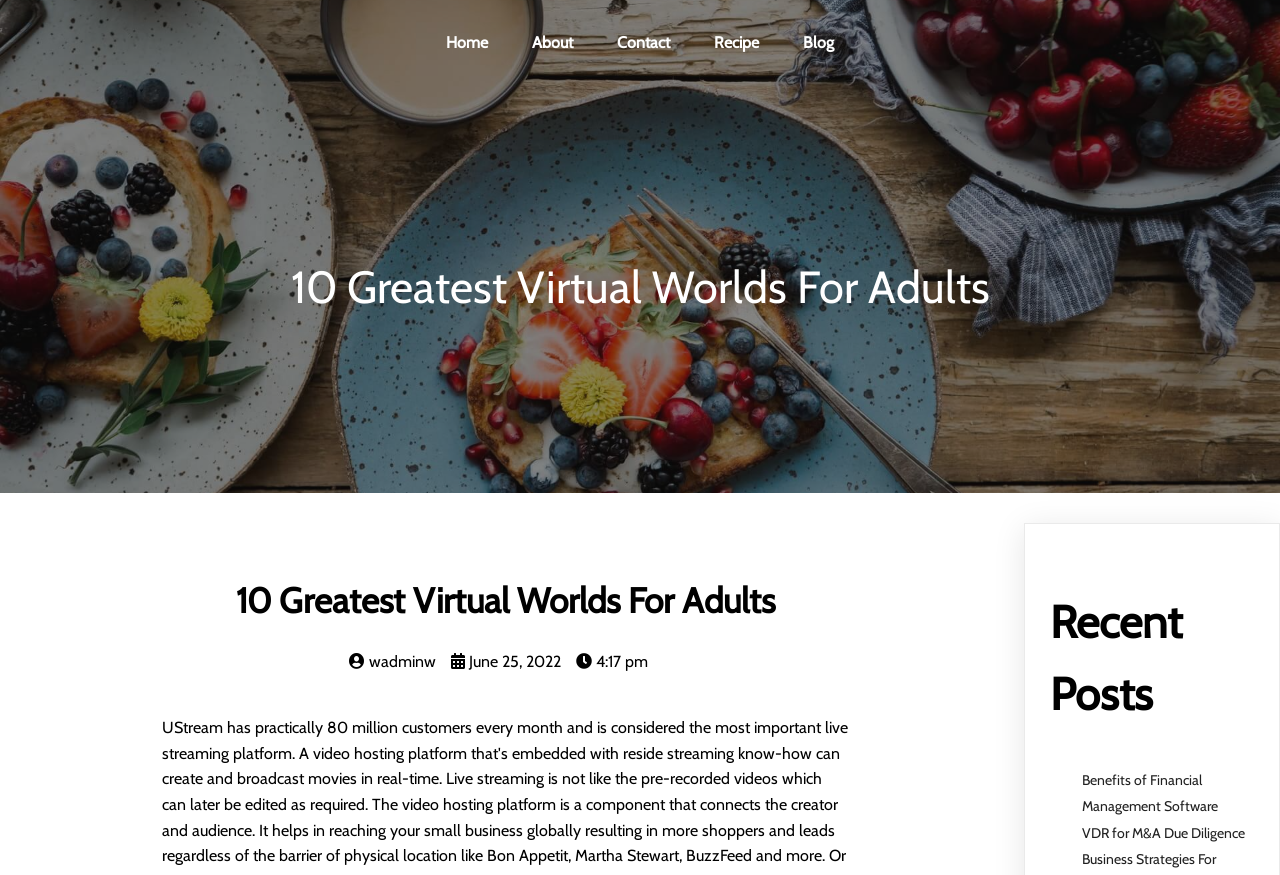Please determine the bounding box coordinates of the element to click on in order to accomplish the following task: "view benefits of financial management software". Ensure the coordinates are four float numbers ranging from 0 to 1, i.e., [left, top, right, bottom].

[0.845, 0.881, 0.952, 0.932]